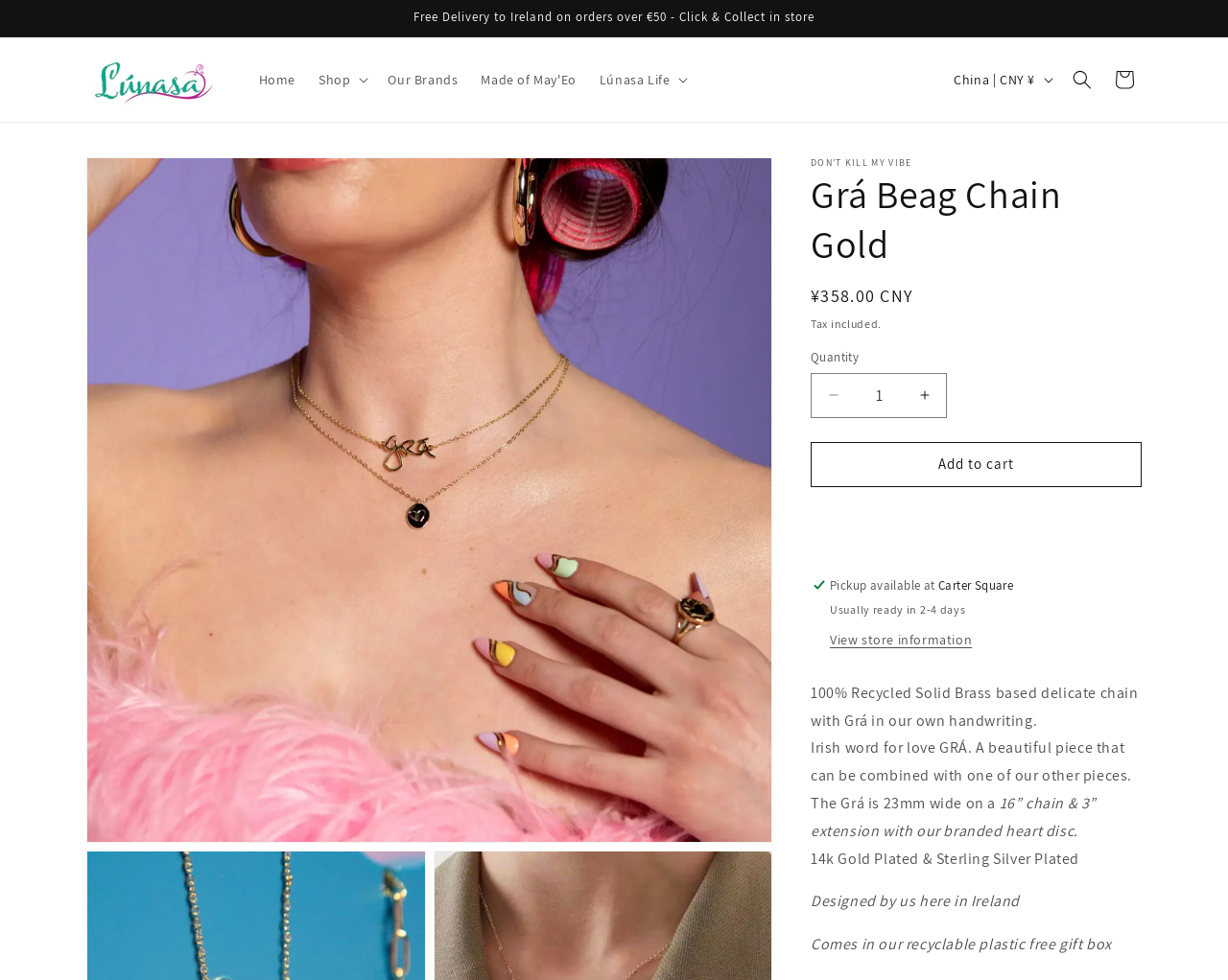Calculate the bounding box coordinates of the UI element given the description: "Shop".

[0.25, 0.061, 0.306, 0.102]